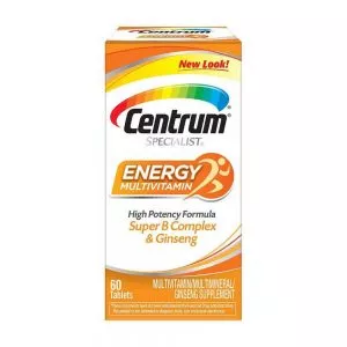What is the primary benefit of the Energy Multivitamin?
Based on the image, answer the question with a single word or brief phrase.

Boosting energy